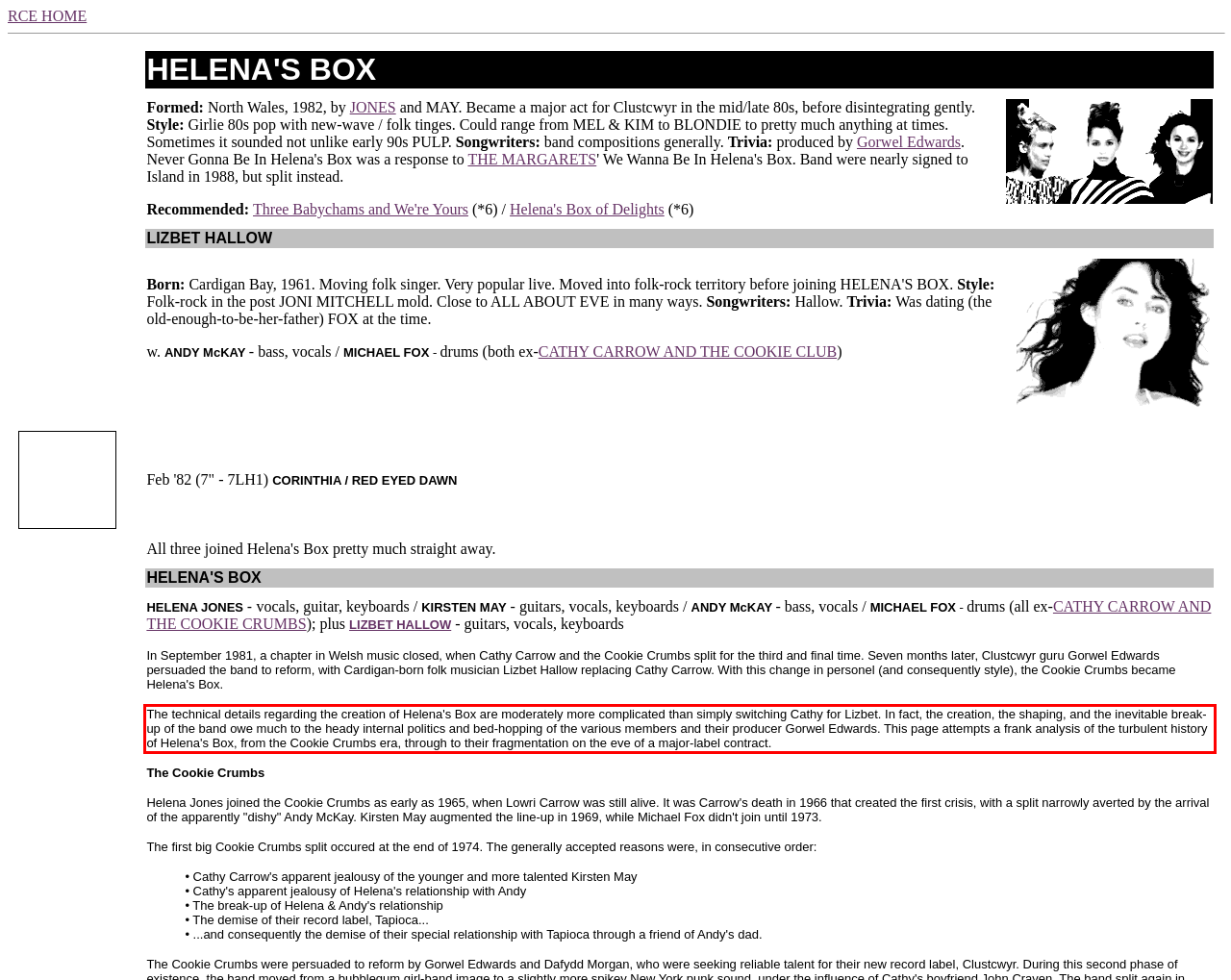Given a screenshot of a webpage, identify the red bounding box and perform OCR to recognize the text within that box.

The technical details regarding the creation of Helena's Box are moderately more complicated than simply switching Cathy for Lizbet. In fact, the creation, the shaping, and the inevitable break-up of the band owe much to the heady internal politics and bed-hopping of the various members and their producer Gorwel Edwards. This page attempts a frank analysis of the turbulent history of Helena's Box, from the Cookie Crumbs era, through to their fragmentation on the eve of a major-label contract.